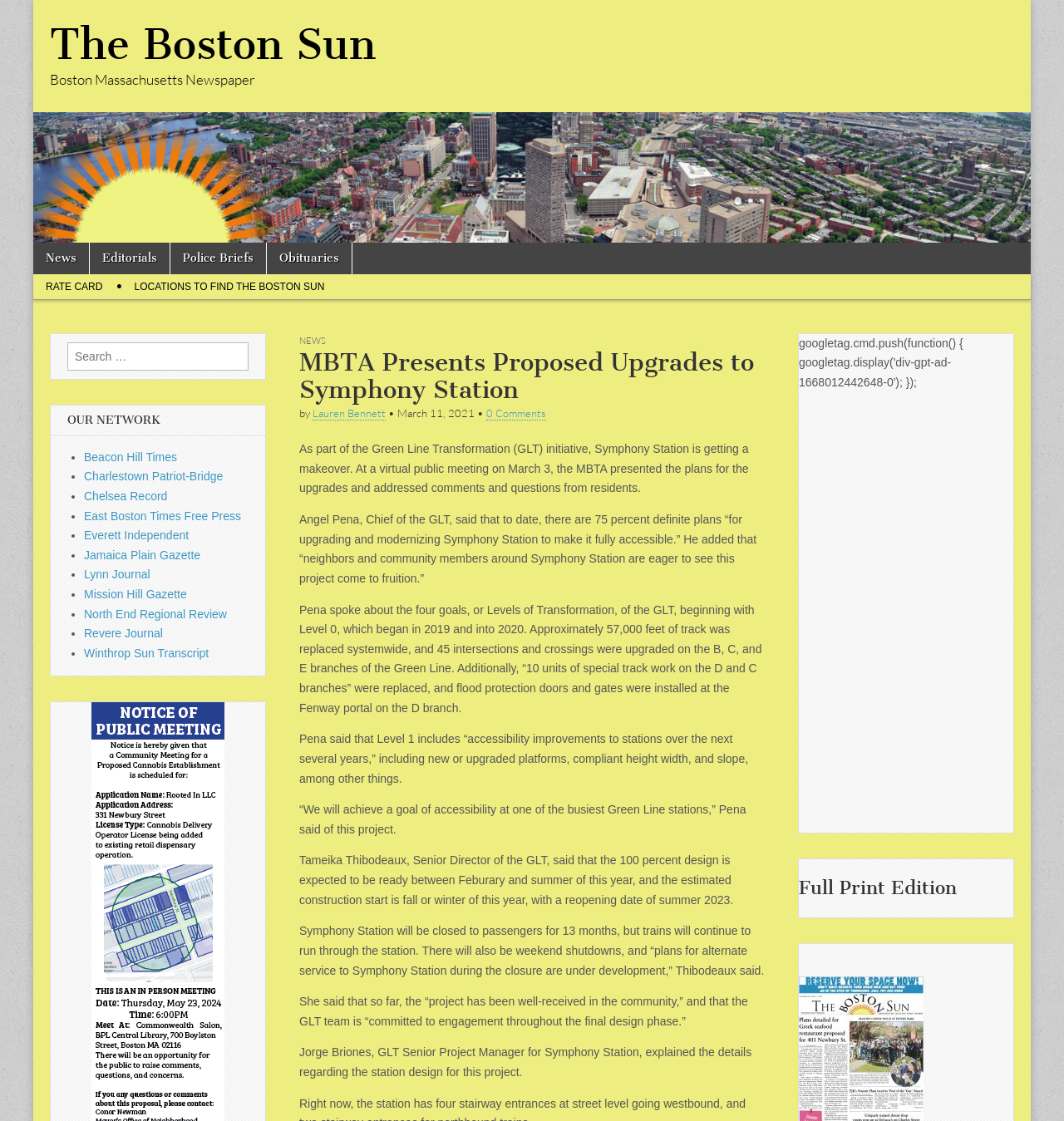How many months will Symphony Station be closed to passengers?
Carefully analyze the image and provide a thorough answer to the question.

According to the article, Symphony Station will be closed to passengers for 13 months, but trains will continue to run through the station.